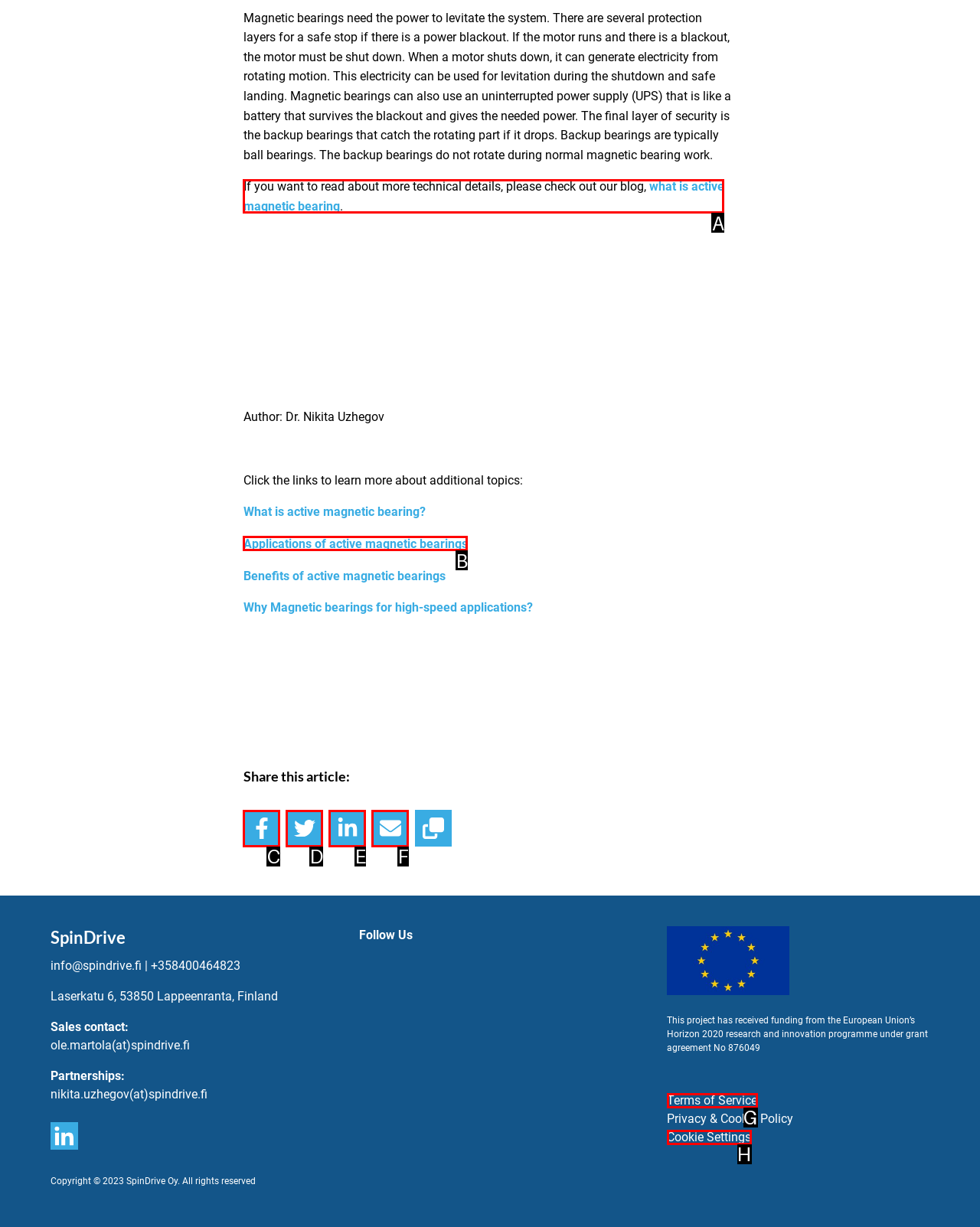Pick the right letter to click to achieve the task: Learn about applications of active magnetic bearings
Answer with the letter of the correct option directly.

B